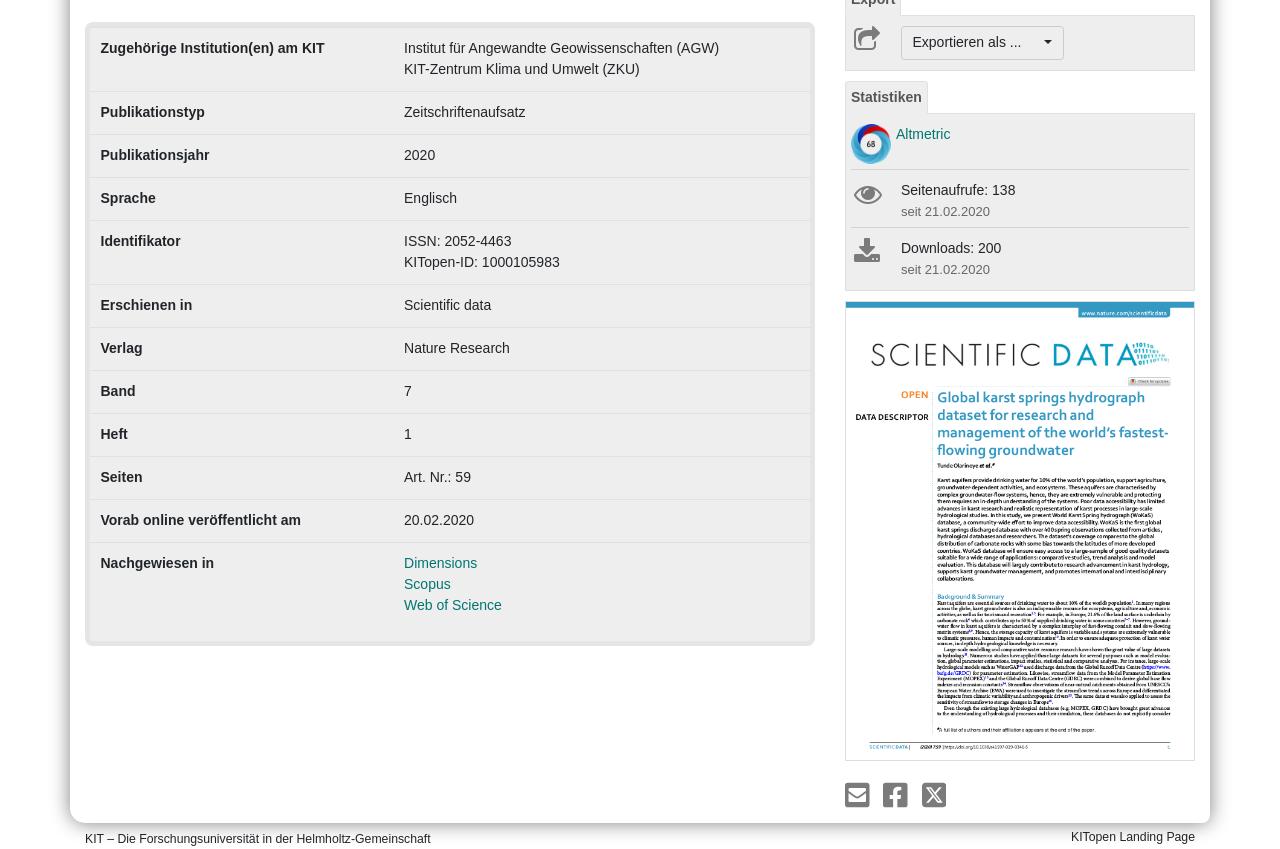Locate the UI element described as follows: "Web of Science". Return the bounding box coordinates as four float numbers between 0 and 1 in the order [left, top, right, bottom].

[0.316, 0.703, 0.392, 0.722]